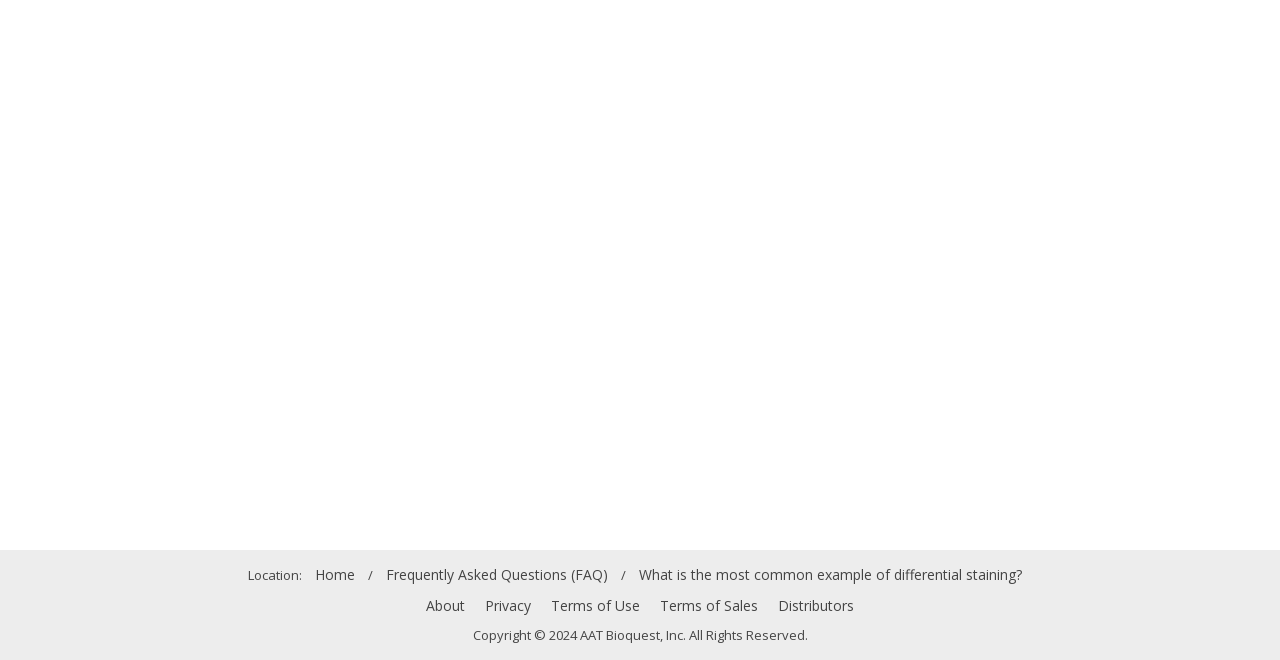What is the symbol before the year?
Look at the image and answer the question with a single word or phrase.

Copyright